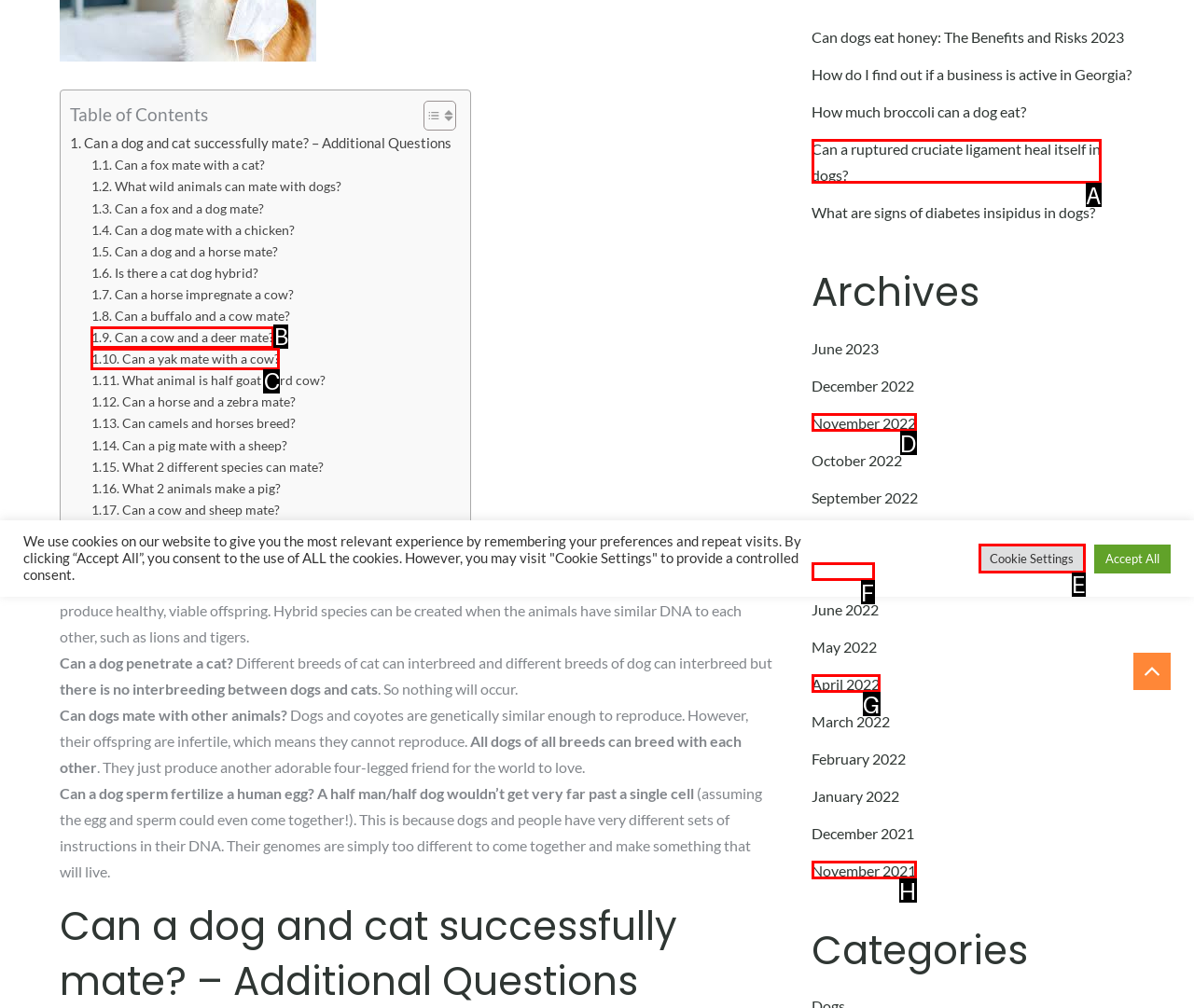Which HTML element among the options matches this description: April 2022? Answer with the letter representing your choice.

G